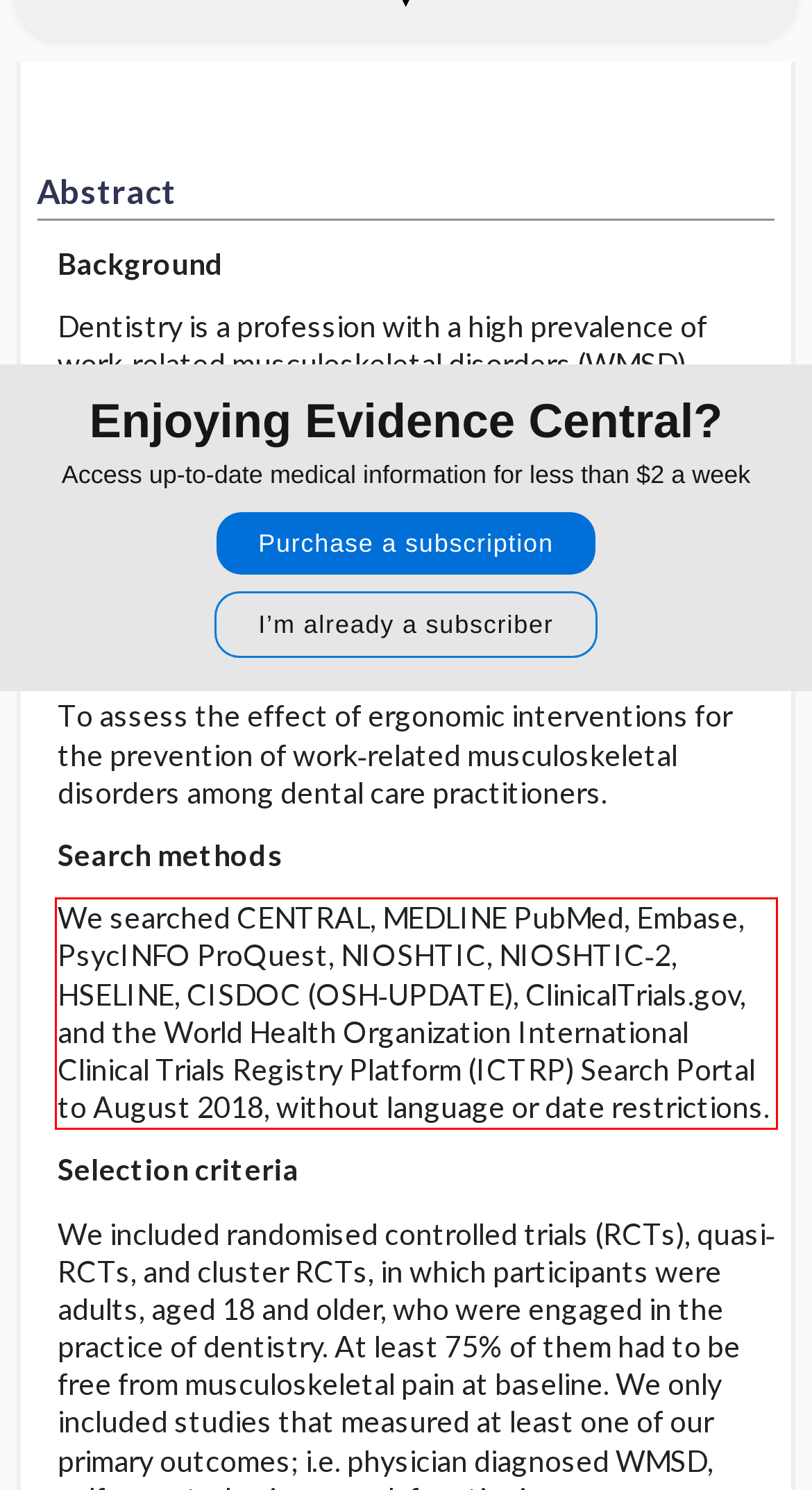The screenshot provided shows a webpage with a red bounding box. Apply OCR to the text within this red bounding box and provide the extracted content.

We searched CENTRAL, MEDLINE PubMed, Embase, PsycINFO ProQuest, NIOSHTIC, NIOSHTIC‐2, HSELINE, CISDOC (OSH‐UPDATE), ClinicalTrials.gov, and the World Health Organization International Clinical Trials Registry Platform (ICTRP) Search Portal to August 2018, without language or date restrictions.